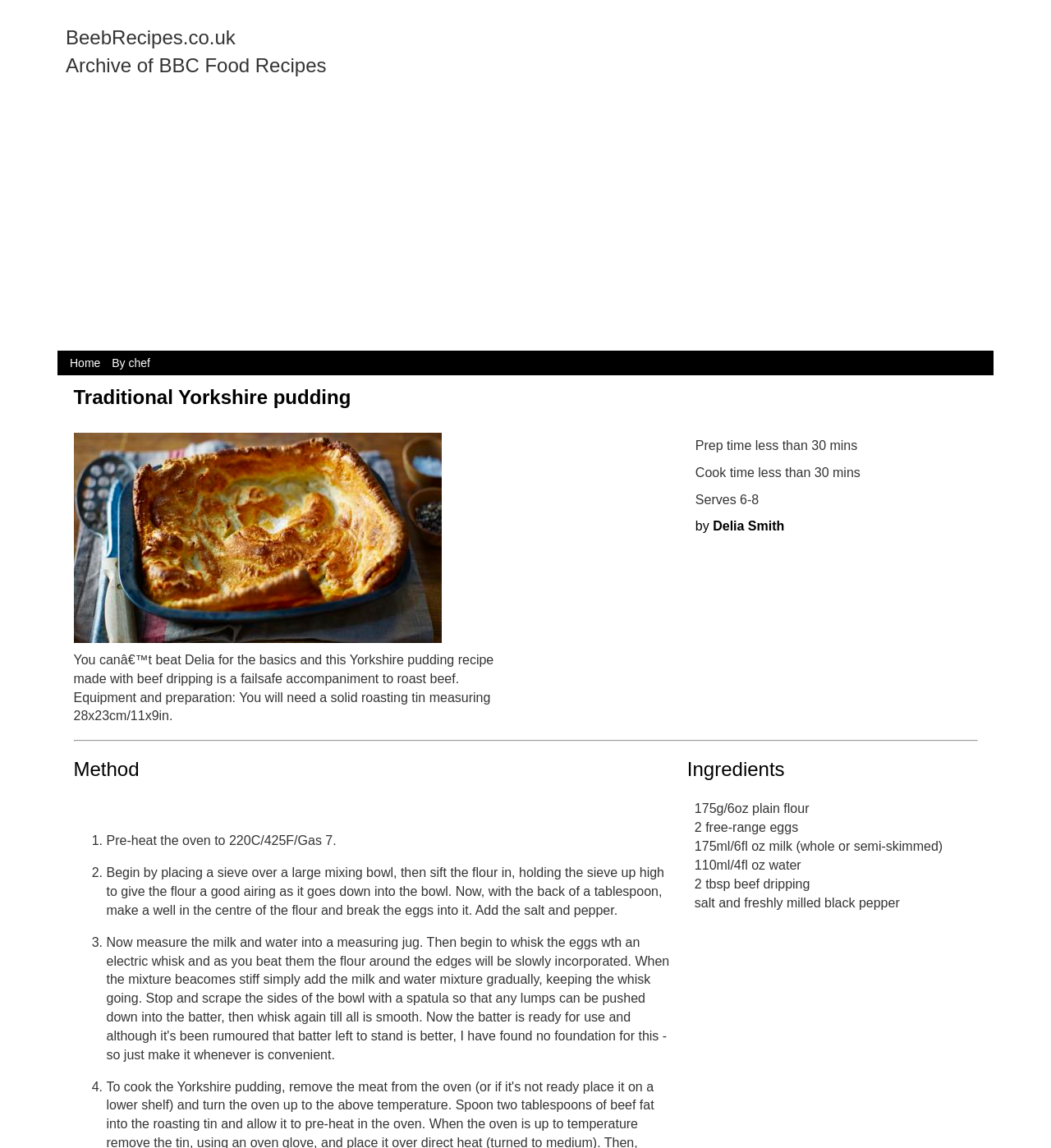What is the size of the roasting tin needed for this recipe?
Please give a well-detailed answer to the question.

I found the answer by reading the description of the recipe which mentions 'Equipment and preparation: You will need a solid roasting tin measuring 28x23cm/11x9in.'